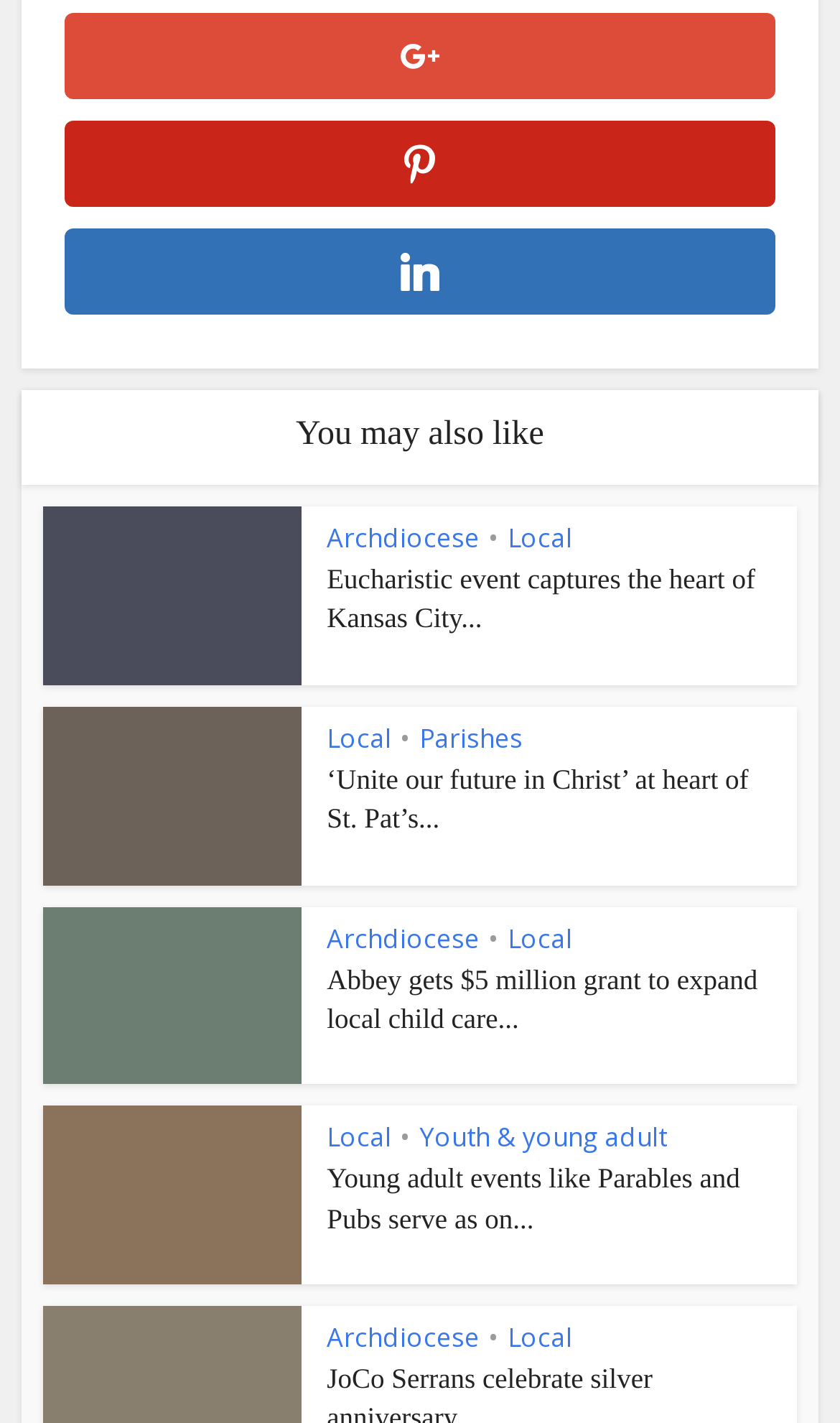Please identify the bounding box coordinates of the area I need to click to accomplish the following instruction: "View the article 'Young adult events like Parables and Pubs serve as on...' ".

[0.389, 0.817, 0.881, 0.867]